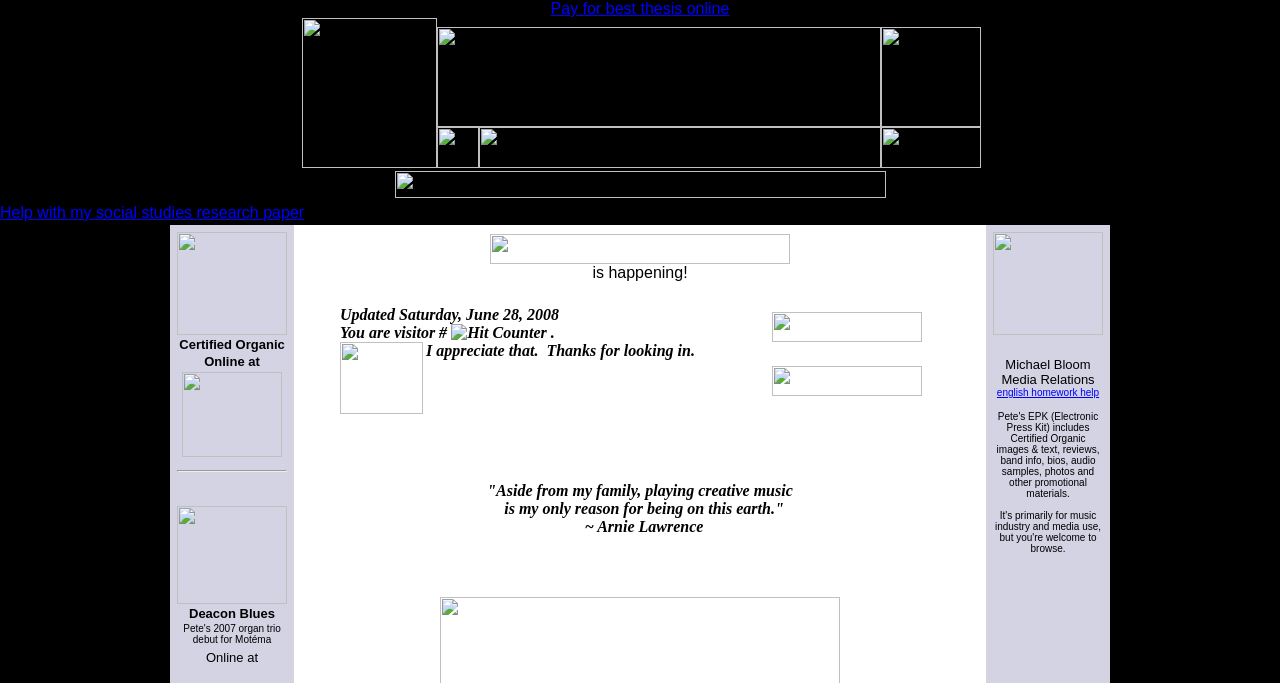Offer a detailed account of what is visible on the webpage.

The webpage is about "Web writing services" provided by "The Writing Center". At the top, there is a prominent link "Pay for best thesis online" with a table below it containing several links and images. 

On the left side, there is a section with a heading "Help with my social studies research paper" which includes a table with multiple rows. Each row contains a link, an image, and some text. The text includes phrases like "Certified Organic", "Online at", and "Deacon Blues". There is also a blockquote with a background image and some text, including "is happening!" and "Updated Saturday, June 28, 2008". 

On the right side, there is another section with a table containing multiple rows. Each row contains a link, an image, and some text. The text includes phrases like "Michael Bloom Media Relations" and "english homework help". There is also a paragraph describing Pete's EPK (Electronic Press Kit) which includes promotional materials for music industry and media use.

Throughout the webpage, there are multiple images, links, and tables, which are organized in a complex layout. The overall structure of the webpage is divided into two main sections, one on the left and one on the right, with each section containing multiple sub-sections and elements.